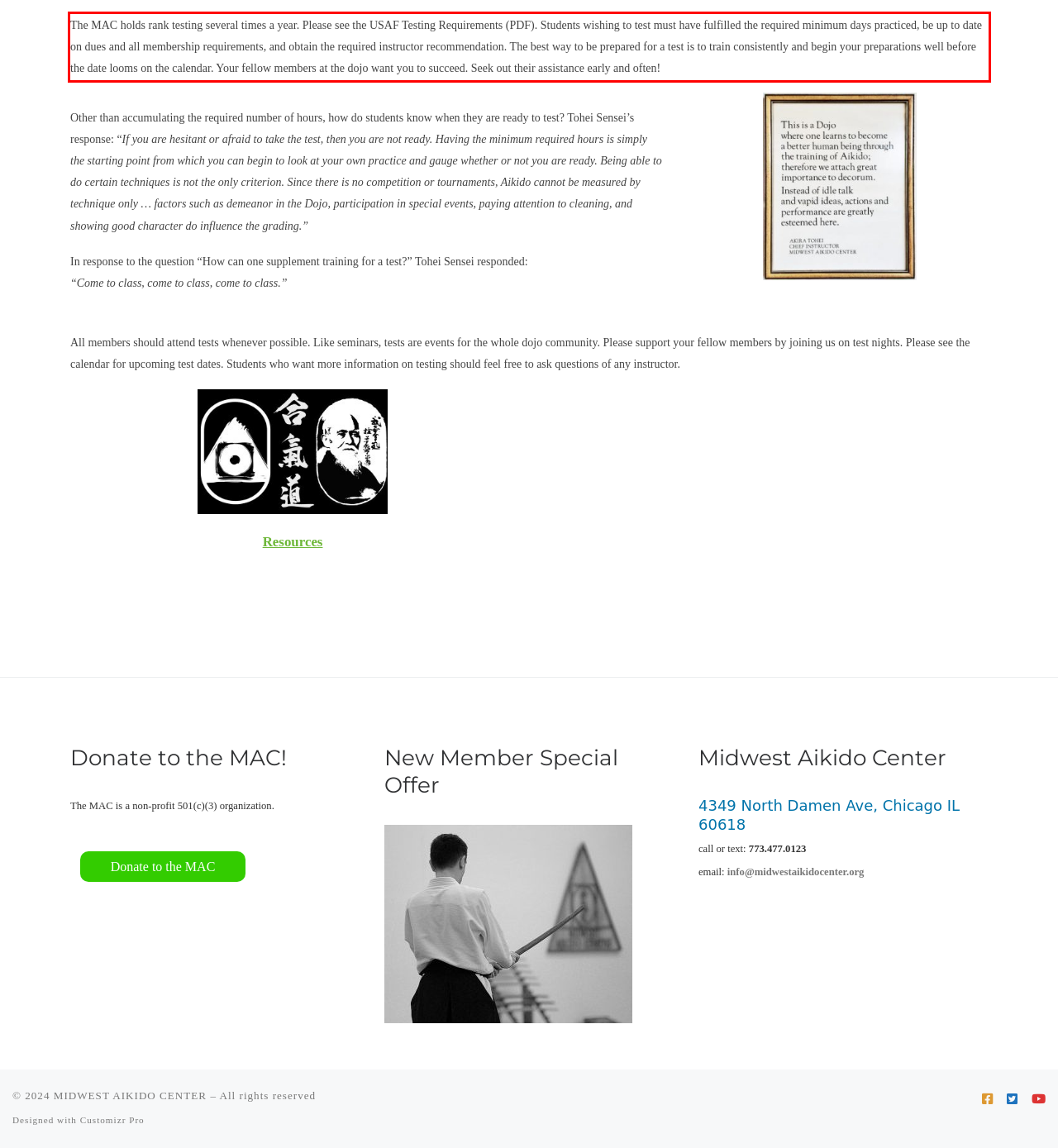You are given a screenshot of a webpage with a UI element highlighted by a red bounding box. Please perform OCR on the text content within this red bounding box.

The MAC holds rank testing several times a year. Please see the USAF Testing Requirements (PDF). Students wishing to test must have fulfilled the required minimum days practiced, be up to date on dues and all membership requirements, and obtain the required instructor recommendation. The best way to be prepared for a test is to train consistently and begin your preparations well before the date looms on the calendar. Your fellow members at the dojo want you to succeed. Seek out their assistance early and often!